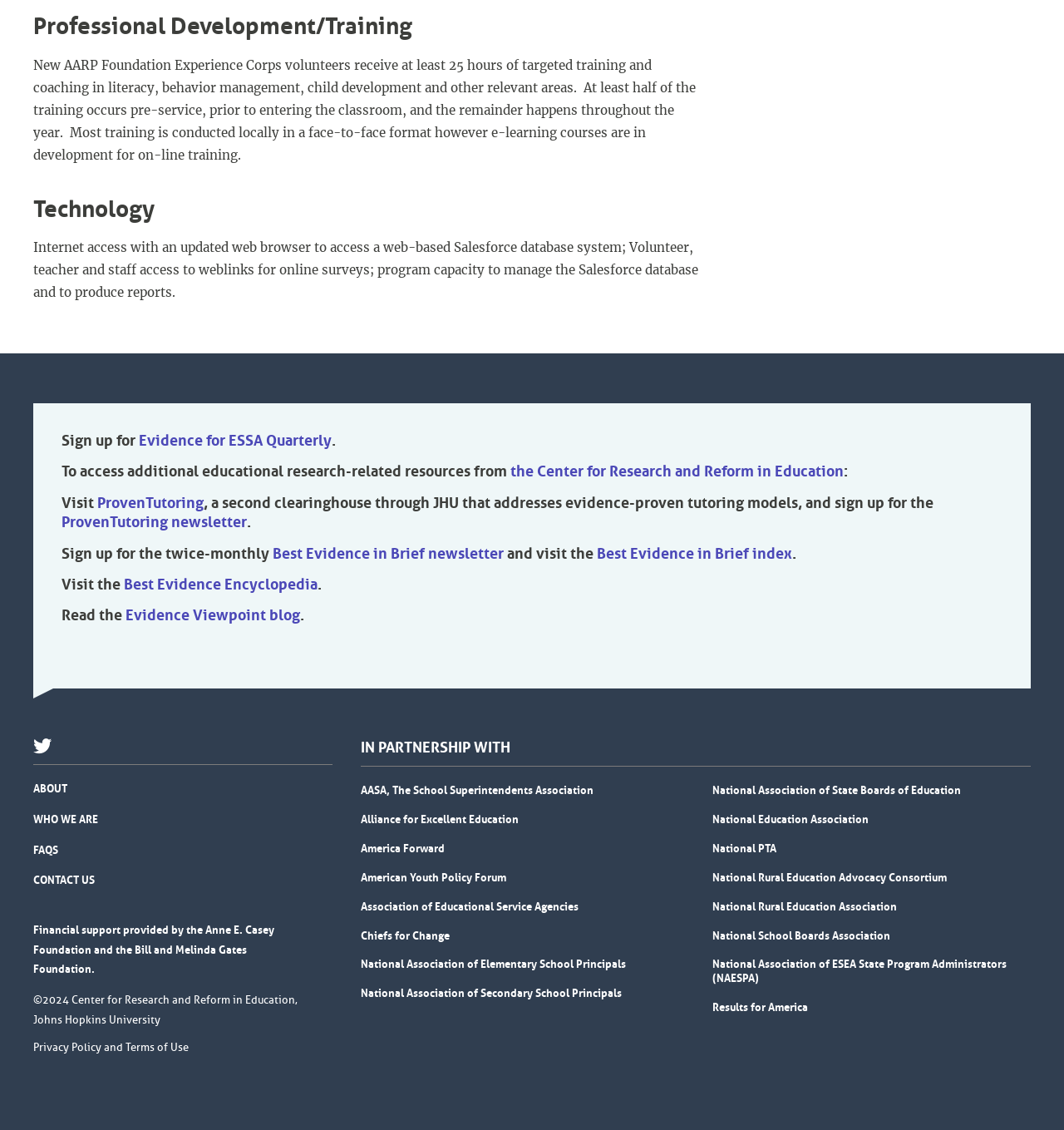Please identify the bounding box coordinates of the element that needs to be clicked to execute the following command: "Sign up for Evidence for ESSA Quarterly". Provide the bounding box using four float numbers between 0 and 1, formatted as [left, top, right, bottom].

[0.058, 0.382, 0.942, 0.399]